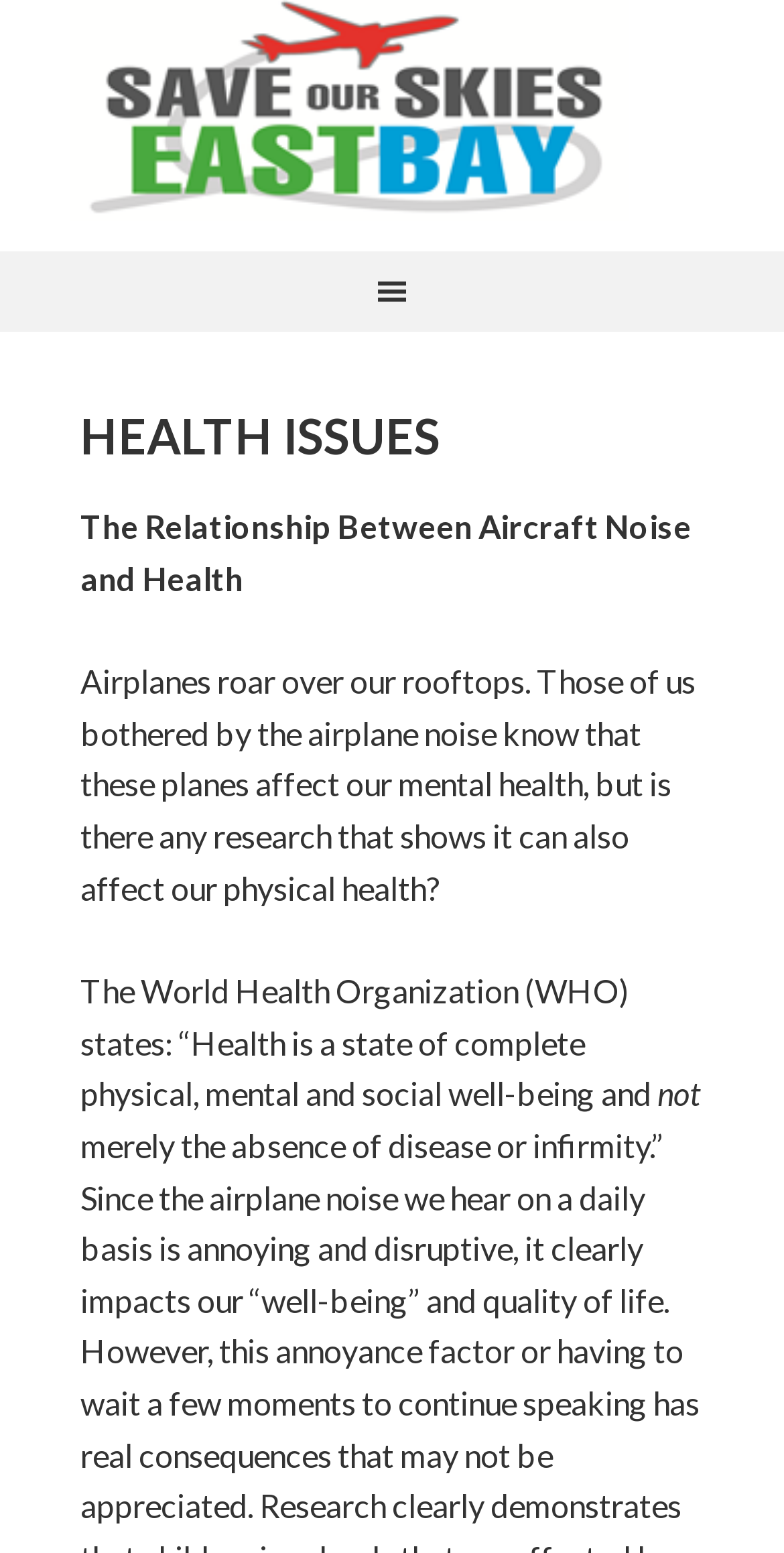Give a one-word or short phrase answer to this question: 
What is affected by airplane noise?

Mental health